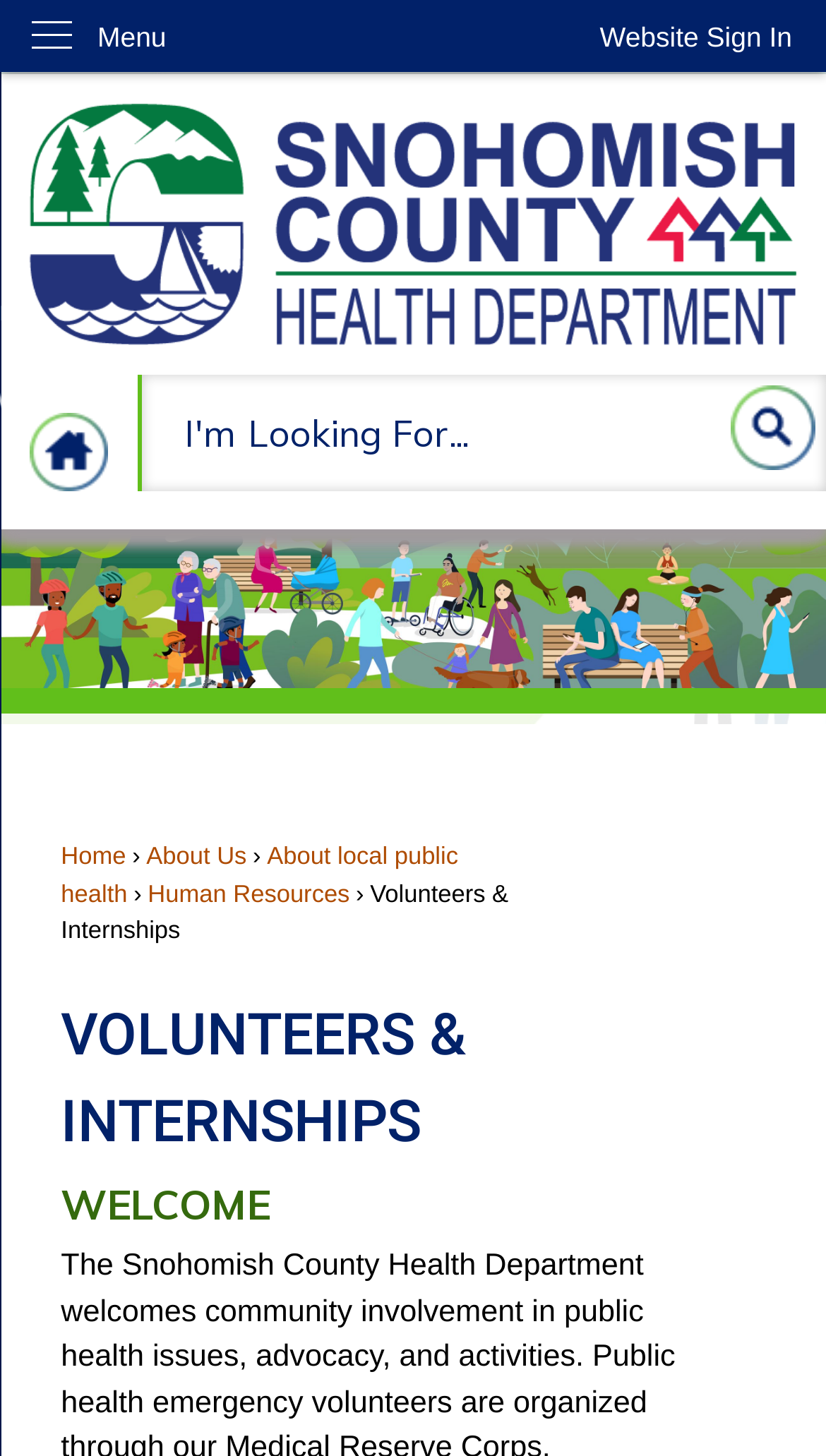What is the purpose of the search region?
Based on the image, provide your answer in one word or phrase.

Search